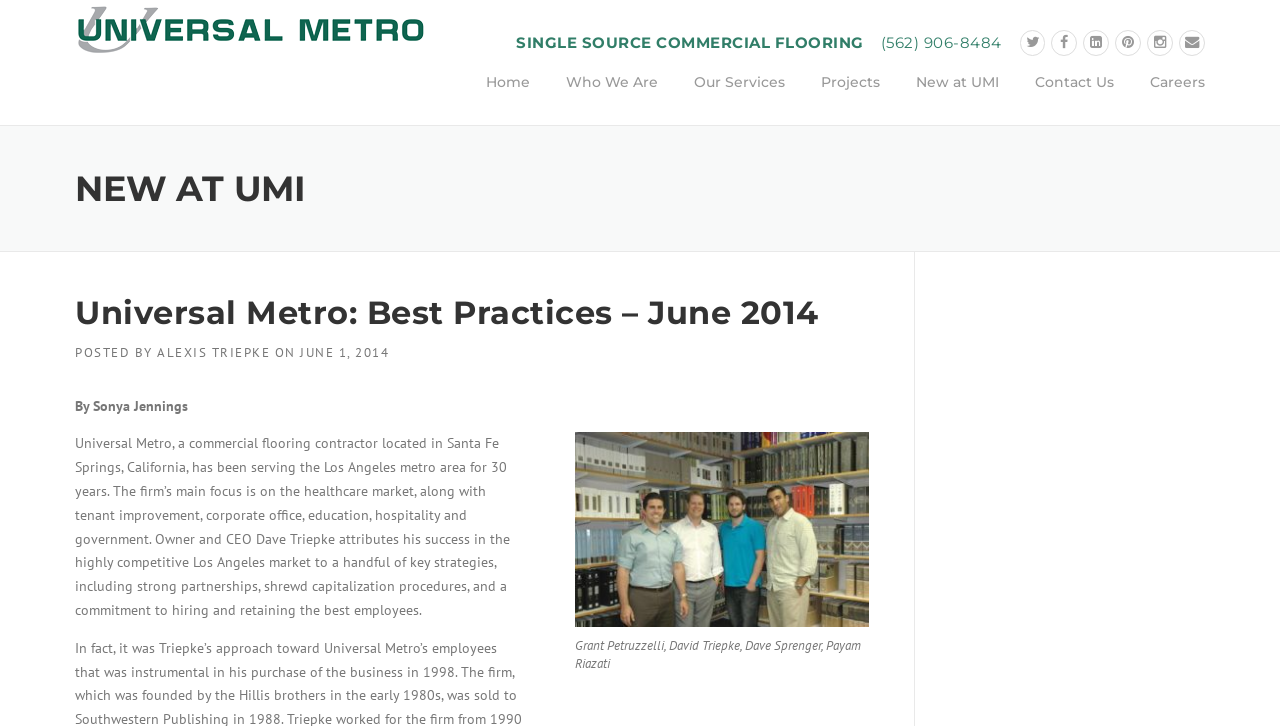Identify the text that serves as the heading for the webpage and generate it.

NEW AT UMI